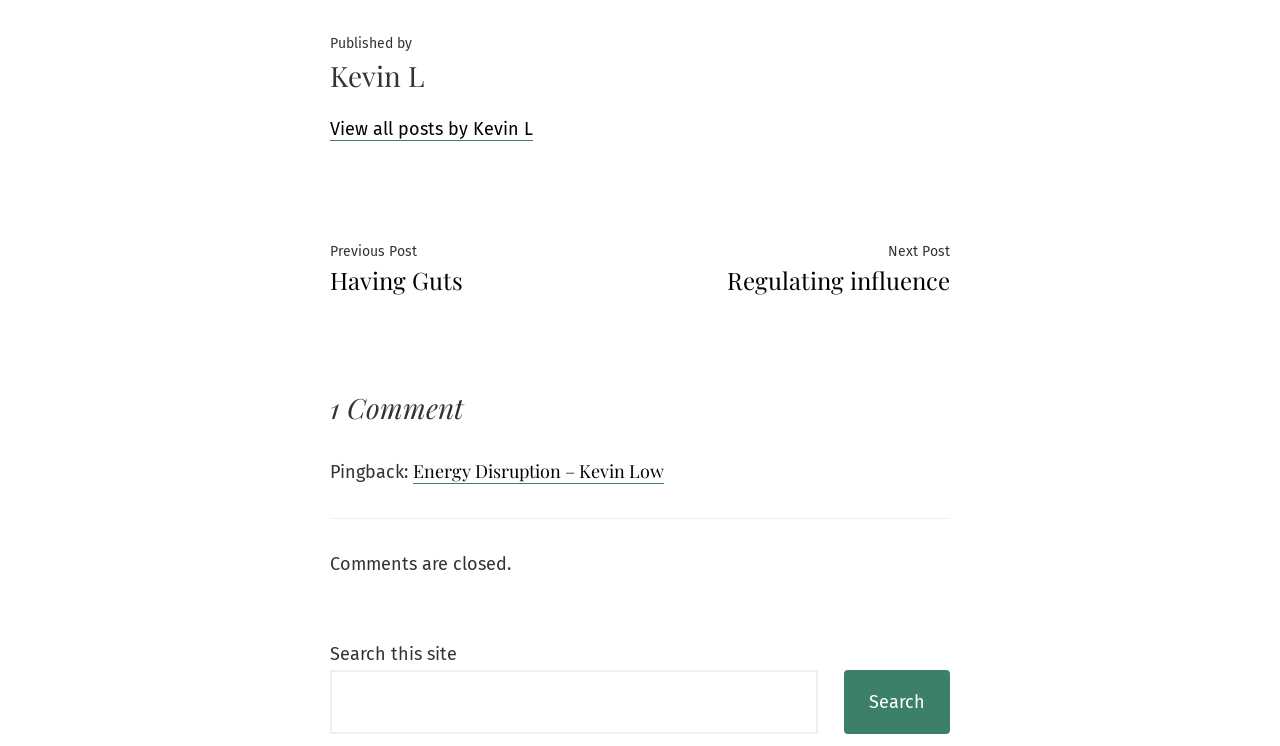Please specify the bounding box coordinates in the format (top-left x, top-left y, bottom-right x, bottom-right y), with values ranging from 0 to 1. Identify the bounding box for the UI component described as follows: Energy Disruption – Kevin Low

[0.323, 0.615, 0.519, 0.649]